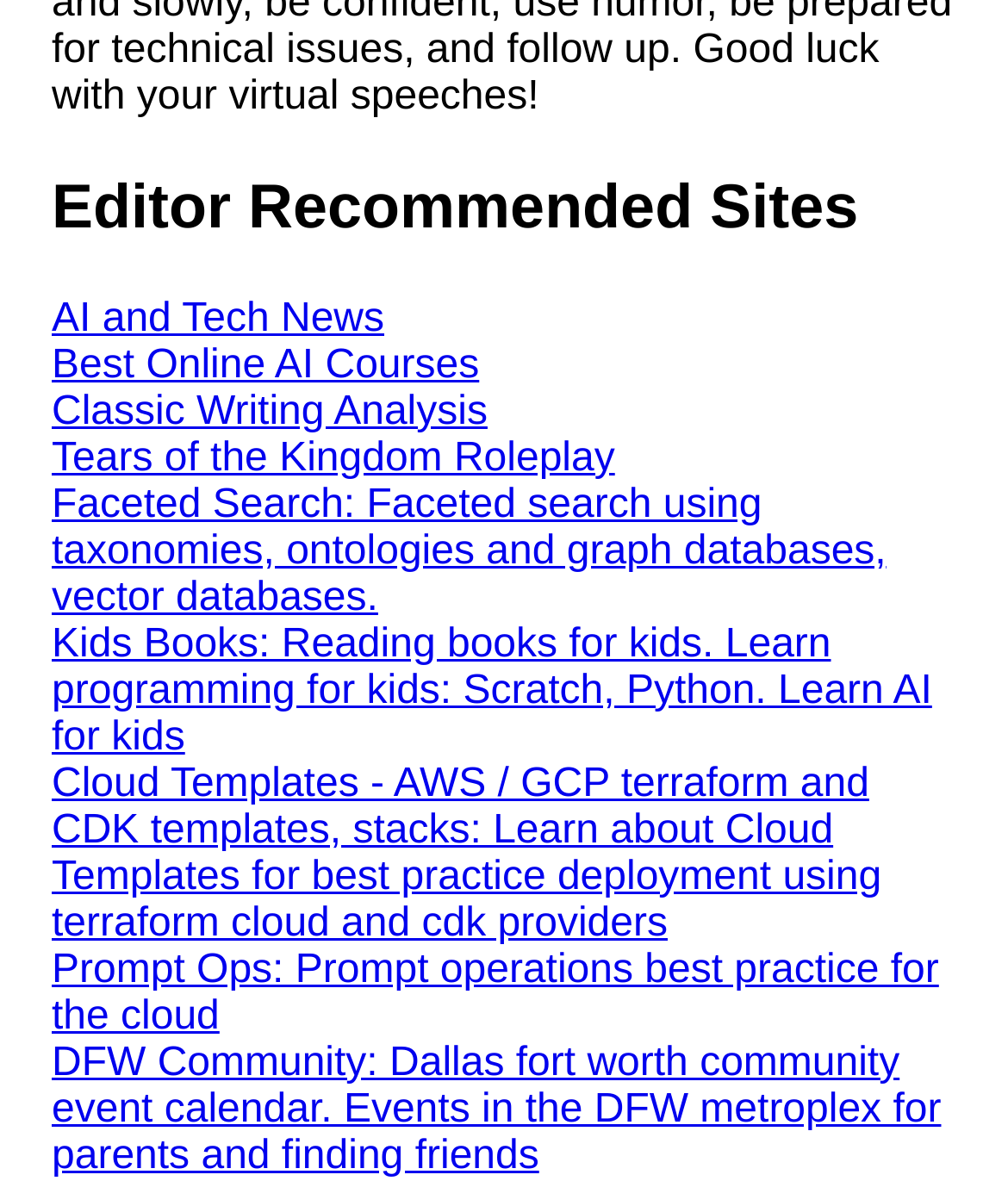Locate the bounding box coordinates of the region to be clicked to comply with the following instruction: "Explore Editor Recommended Sites". The coordinates must be four float numbers between 0 and 1, in the form [left, top, right, bottom].

[0.051, 0.146, 0.949, 0.208]